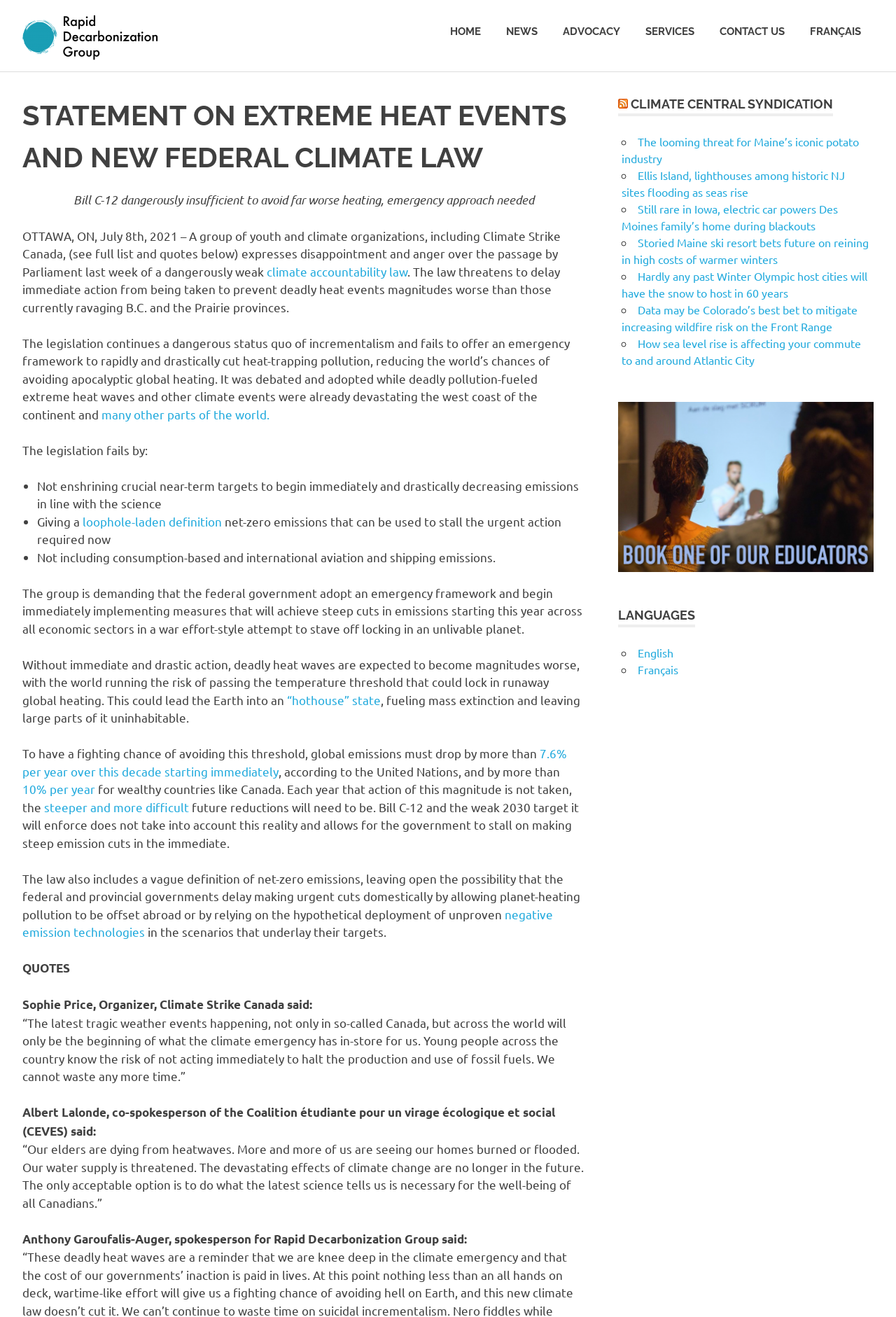Identify the bounding box coordinates of the region that should be clicked to execute the following instruction: "Click climate accountability law".

[0.298, 0.2, 0.455, 0.211]